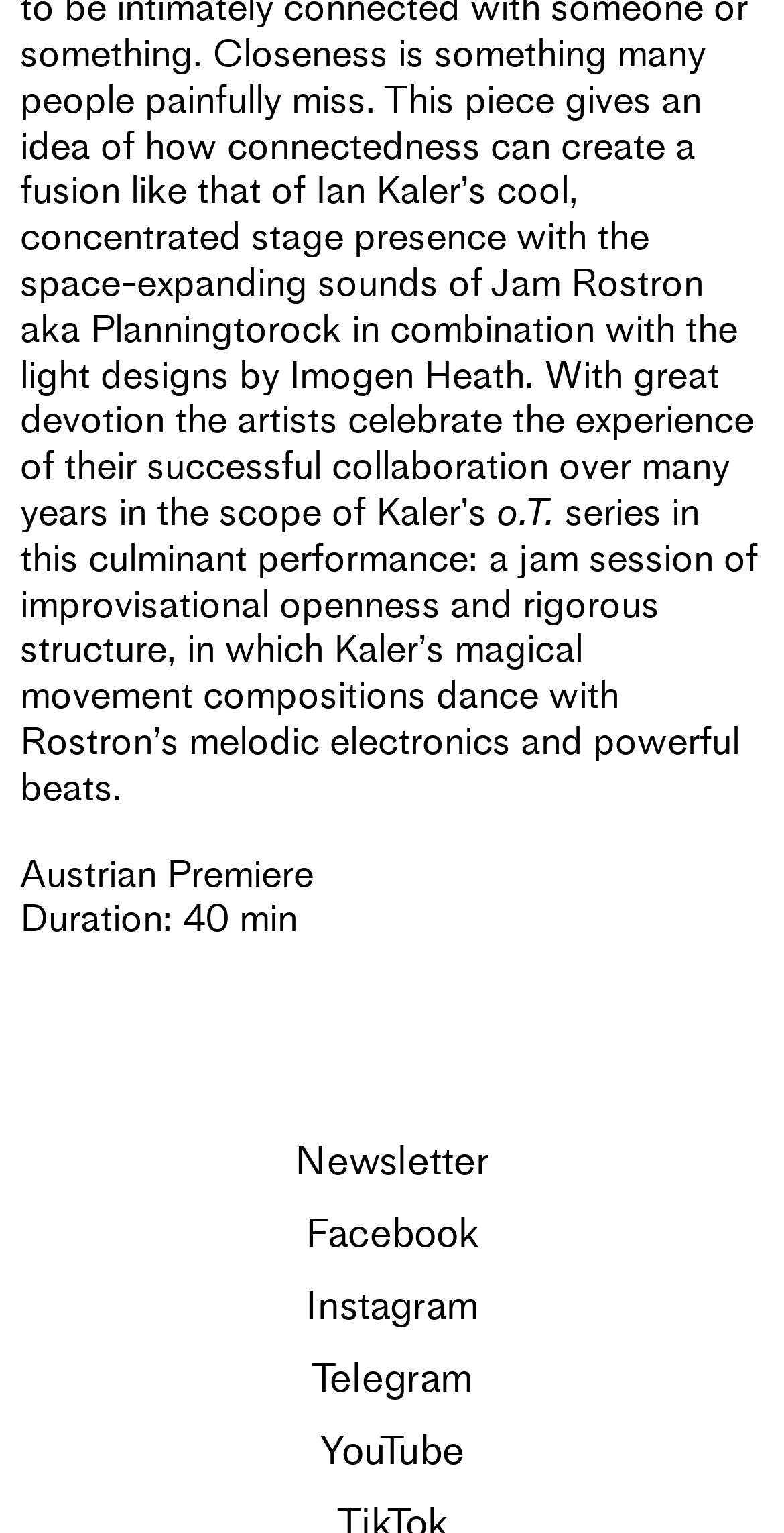Provide a brief response in the form of a single word or phrase:
How many social media links are there?

7